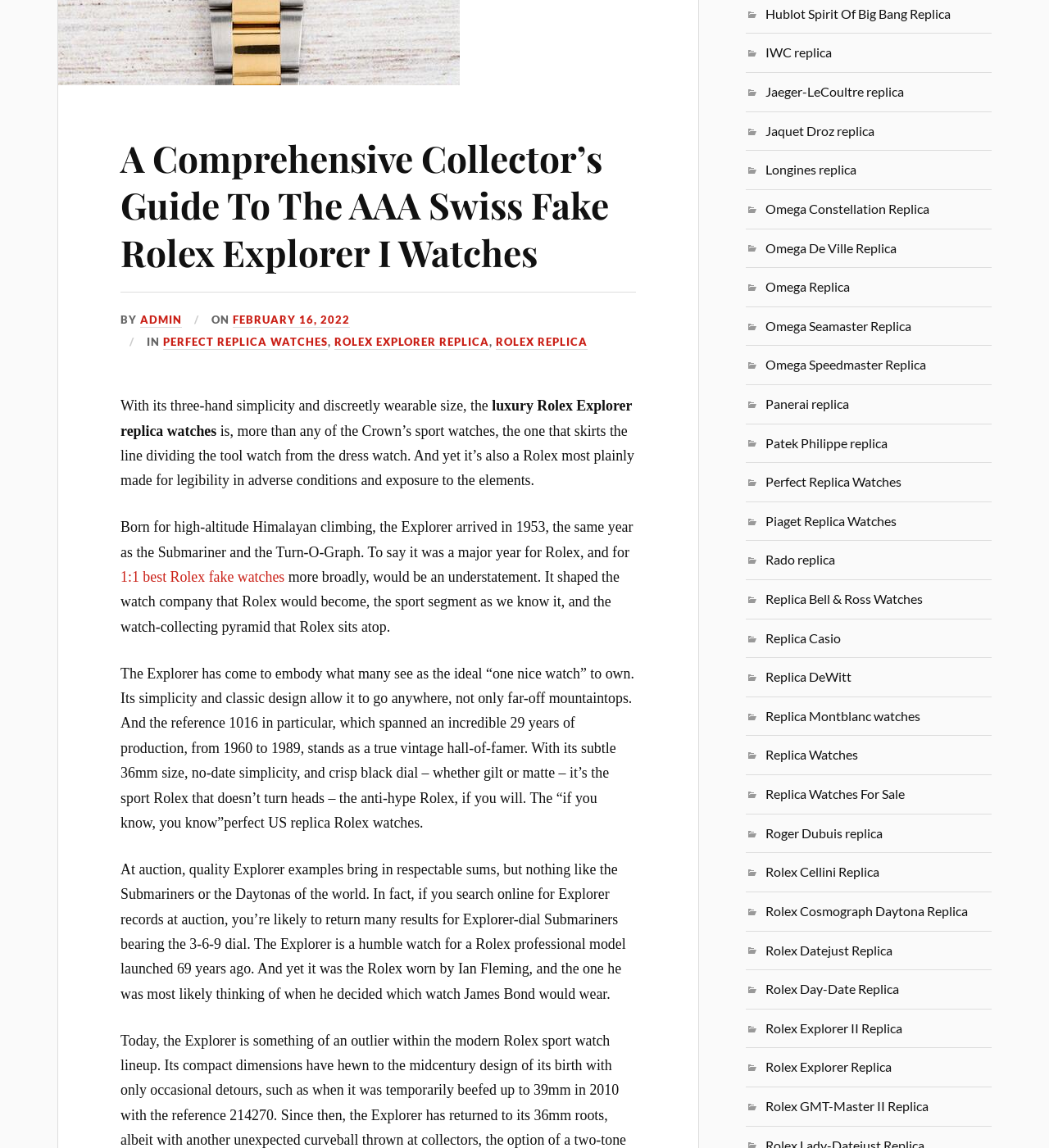Given the element description: "Piaget Replica Watches", predict the bounding box coordinates of the UI element it refers to, using four float numbers between 0 and 1, i.e., [left, top, right, bottom].

[0.73, 0.447, 0.855, 0.46]